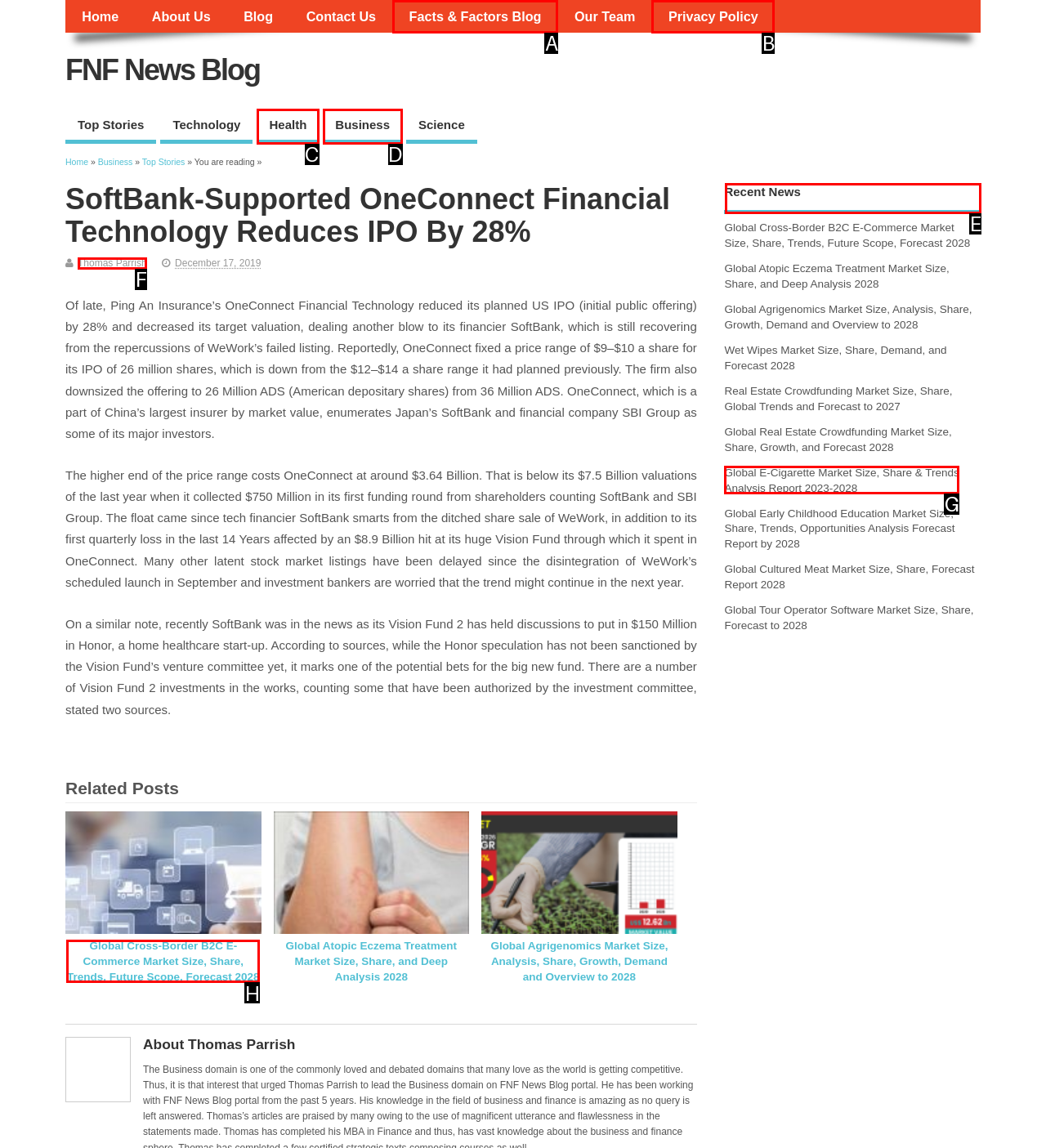Tell me which one HTML element I should click to complete the following task: Check the 'Recent News' Answer with the option's letter from the given choices directly.

E